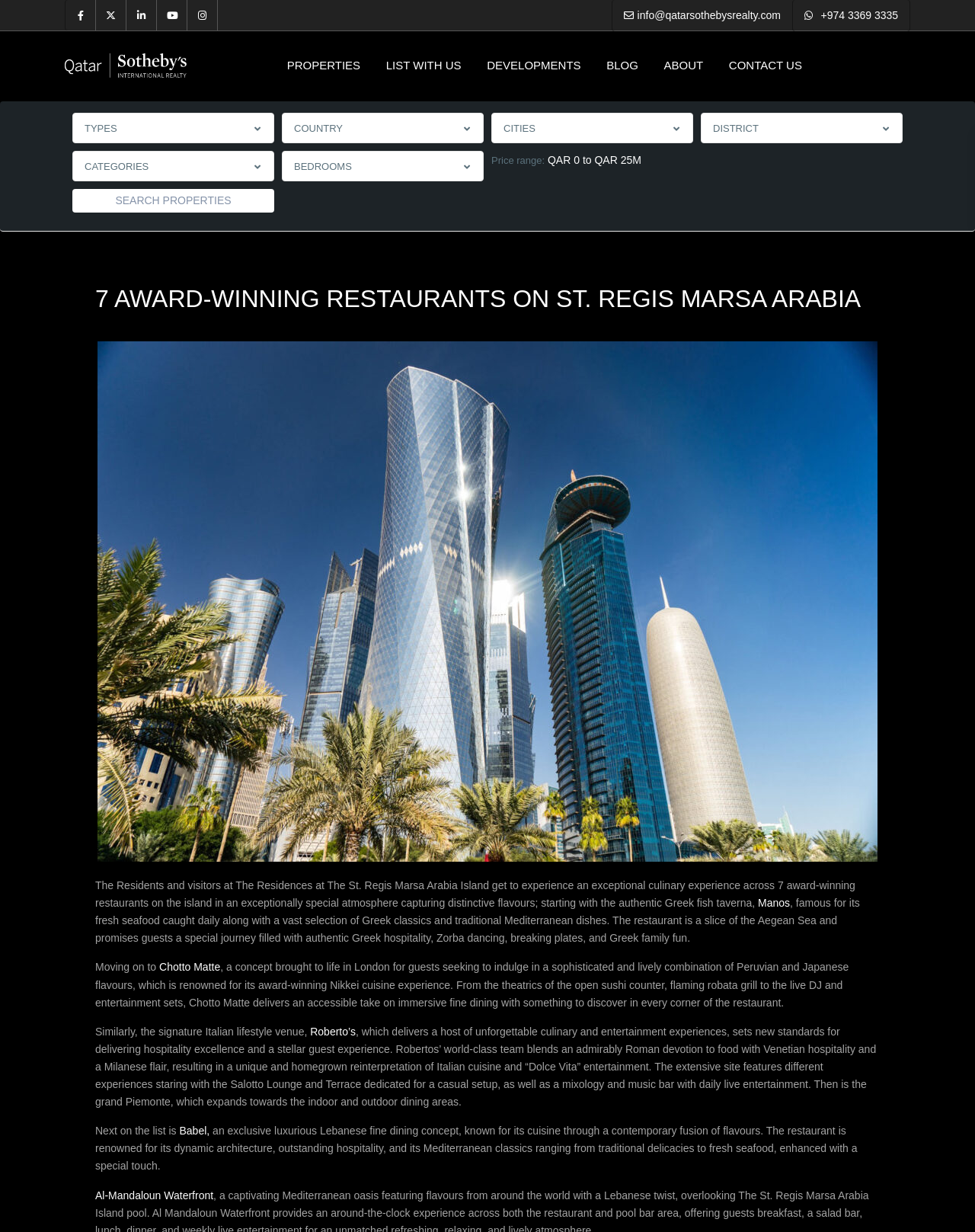Pinpoint the bounding box coordinates of the area that should be clicked to complete the following instruction: "Contact us". The coordinates must be given as four float numbers between 0 and 1, i.e., [left, top, right, bottom].

[0.736, 0.025, 0.834, 0.081]